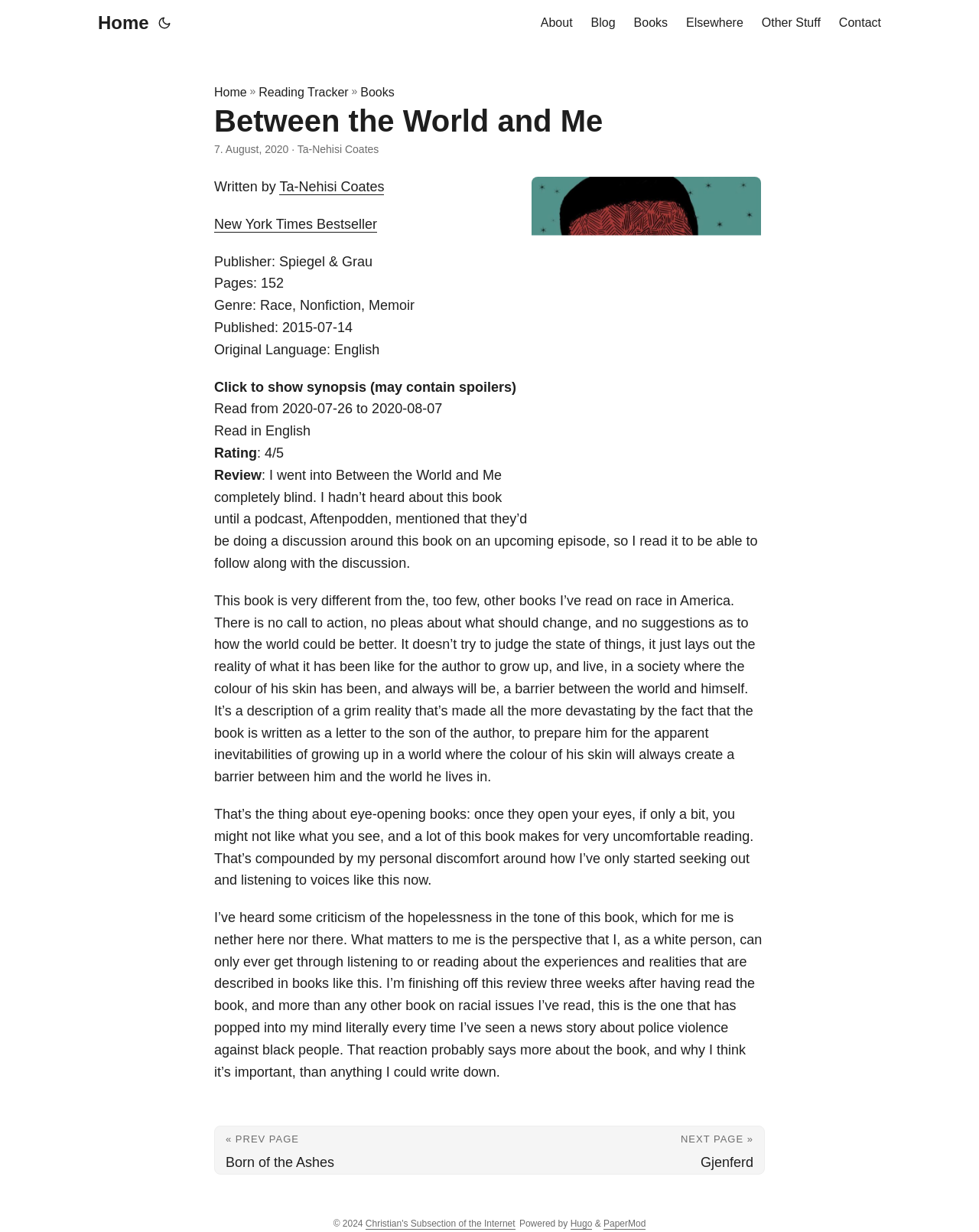Give an in-depth explanation of the webpage layout and content.

This webpage is a blog post about the book "Between the World and Me" by Ta-Nehisi Coates. At the top of the page, there is a navigation menu with links to "Home", "About", "Blog", "Books", "Elsewhere", "Other Stuff", and "Contact". Below the navigation menu, there is a main content area that takes up most of the page.

In the main content area, there is a header section with a title "Between the World and Me" and a subtitle indicating the publication date and author. Below the header, there is a section with book details, including the publisher, pages, genre, and publication date.

The main content of the blog post is a review of the book, which is divided into several paragraphs. The review discusses the author's experience reading the book, how it differs from other books on race in America, and the impact it had on the author's perspective. The review also mentions the author's discomfort with their own lack of exposure to voices like Coates' and how the book has stayed with them since finishing it.

At the bottom of the page, there is a footer section with links to previous and next pages, as well as copyright information and a mention of the website's powering technology.

There are no images on the page, but there is an icon button with an "Alt + T" shortcut key. The page has a clean and simple layout, with a focus on the text content.